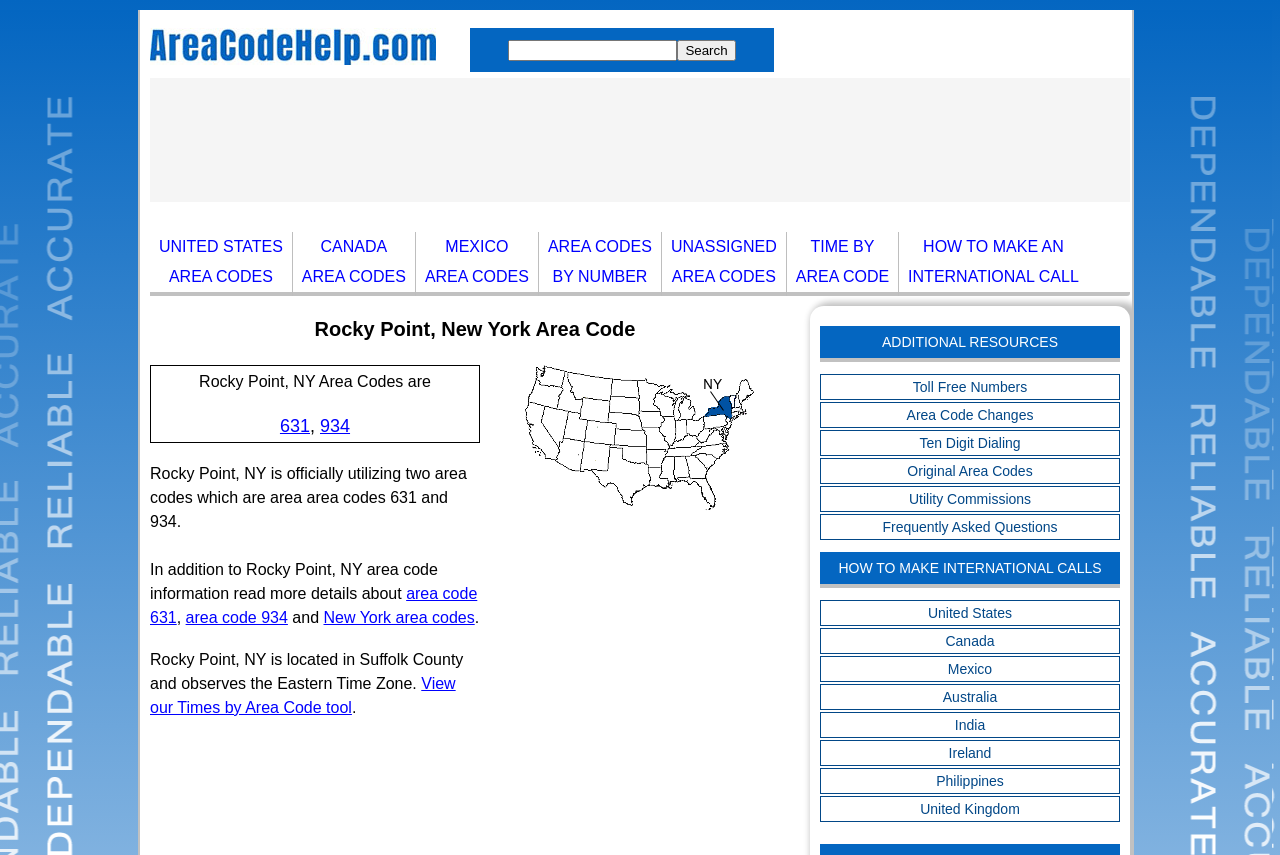What is the county of Rocky Point, NY?
Provide a thorough and detailed answer to the question.

The webpage mentions that Rocky Point, NY is located in Suffolk County and observes the Eastern Time Zone.